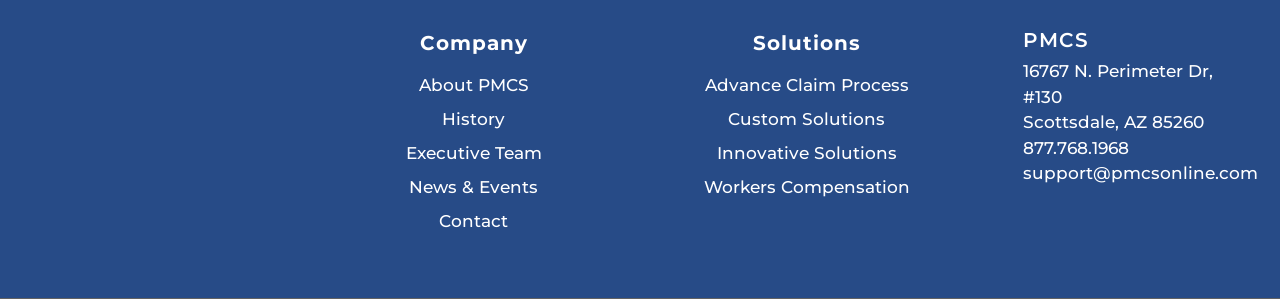Please provide a comprehensive answer to the question below using the information from the image: What is the address of the company?

The address of the company can be found in the static text elements. The street address is '16767 N. Perimeter Dr, #130' and the city, state, and zip code are 'Scottsdale, AZ 85260'. These elements are located in the lower-right section of the webpage.